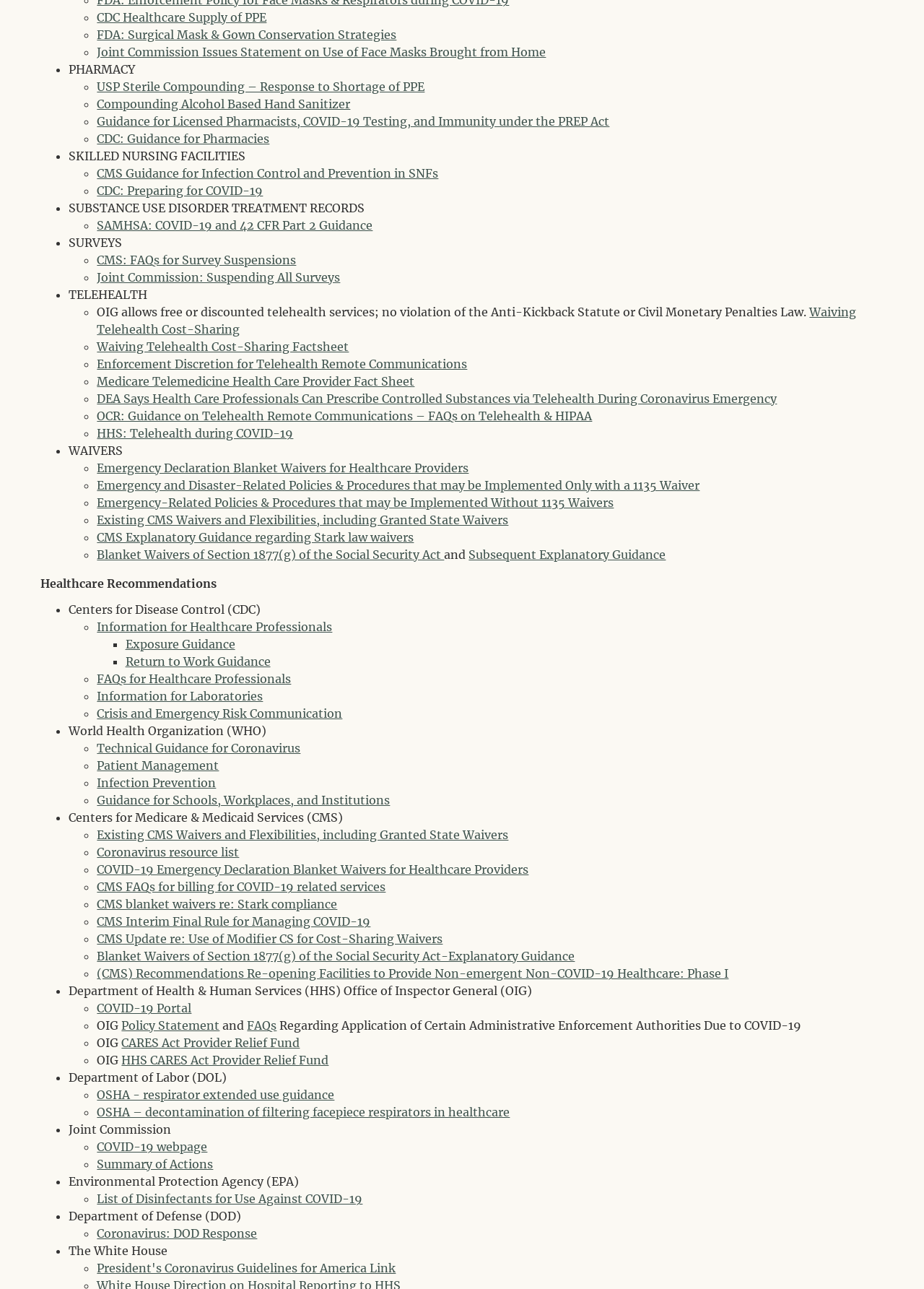Please respond to the question using a single word or phrase:
How many links are there under the 'TELEHEALTH' section?

7